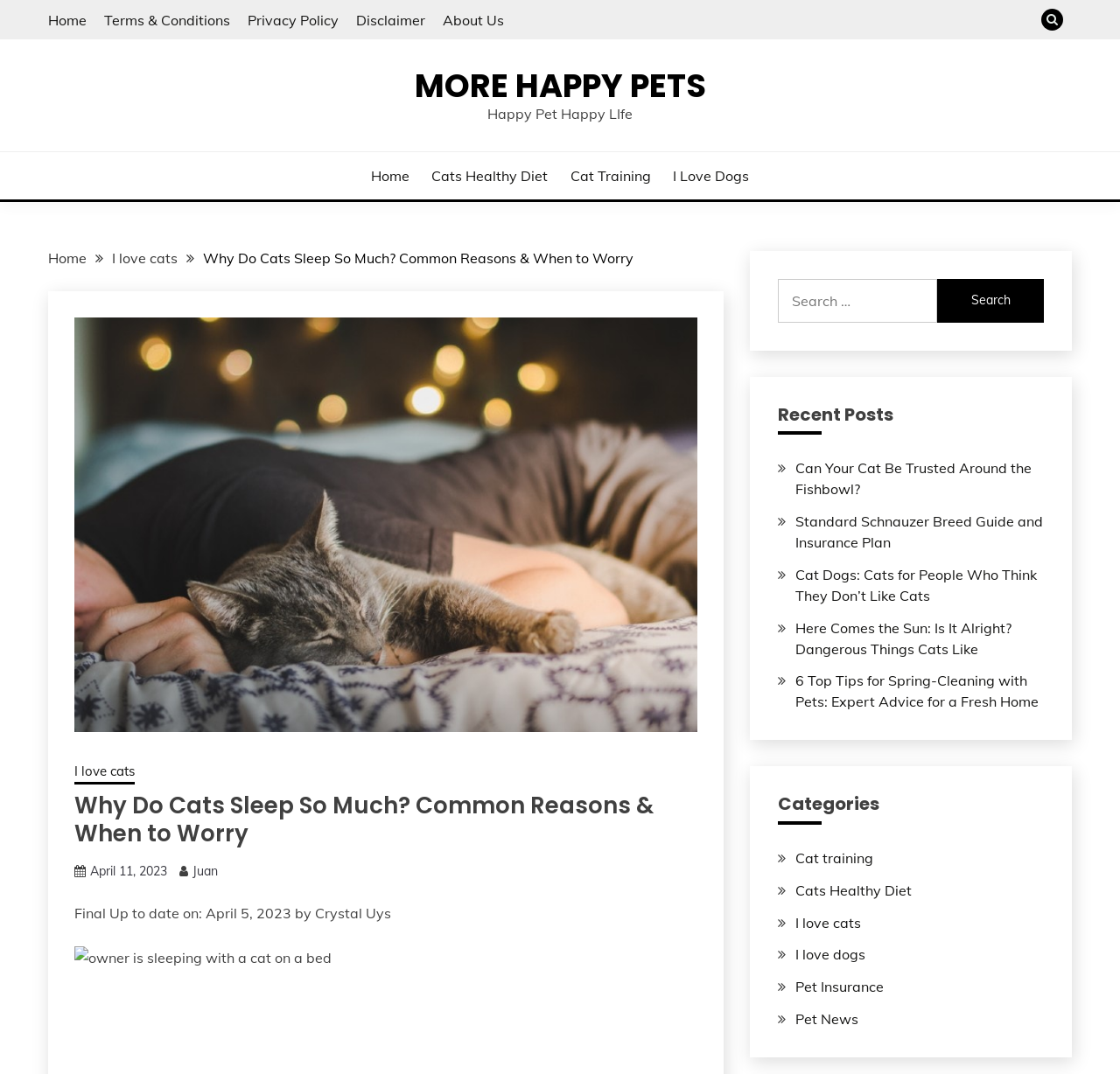Please specify the bounding box coordinates of the element that should be clicked to execute the given instruction: 'Visit Facebook page'. Ensure the coordinates are four float numbers between 0 and 1, expressed as [left, top, right, bottom].

None